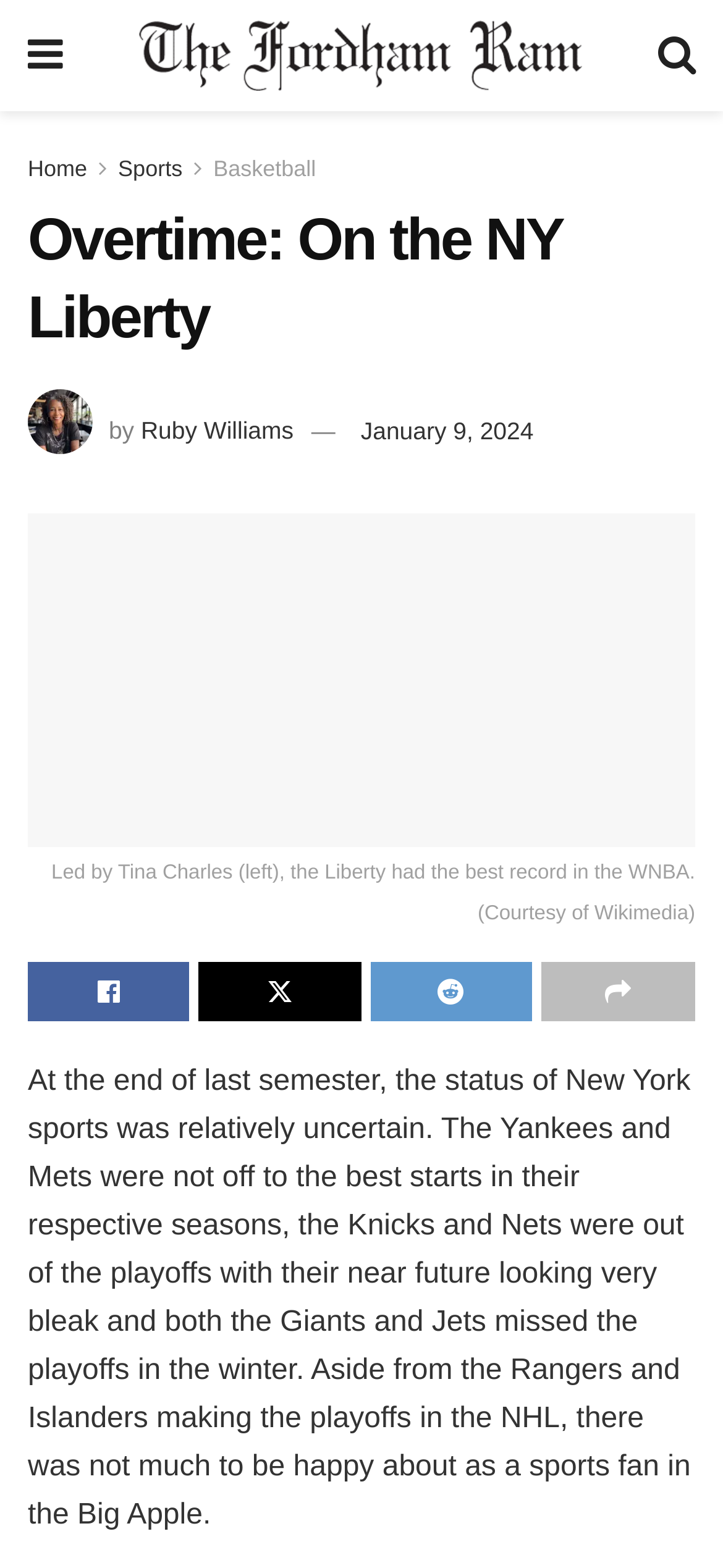Provide the bounding box for the UI element matching this description: "Basketball".

[0.295, 0.099, 0.437, 0.116]